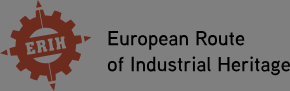What is the mission of the organization represented by the logo? Examine the screenshot and reply using just one word or a brief phrase.

promote and preserve Europe's industrial history